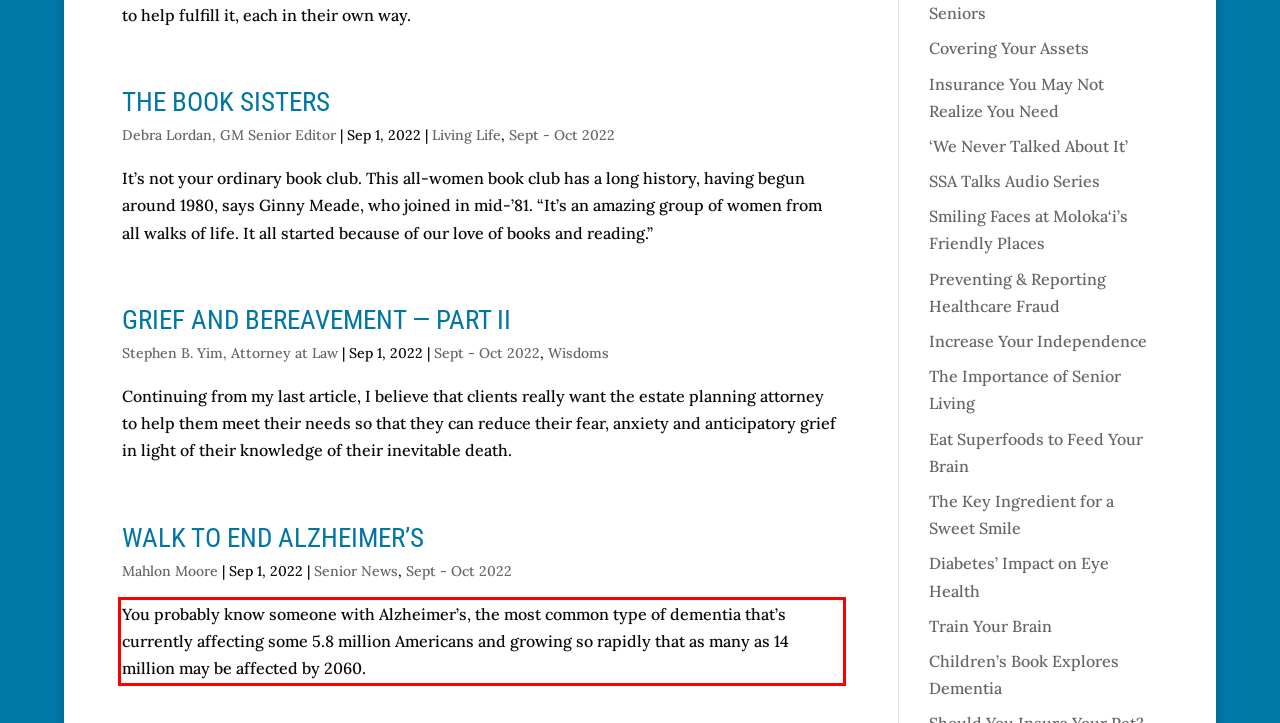Examine the webpage screenshot and use OCR to recognize and output the text within the red bounding box.

You probably know someone with Alzheimer’s, the most common type of dementia that’s currently affecting some 5.8 million Americans and growing so rapidly that as many as 14 million may be affected by 2060.